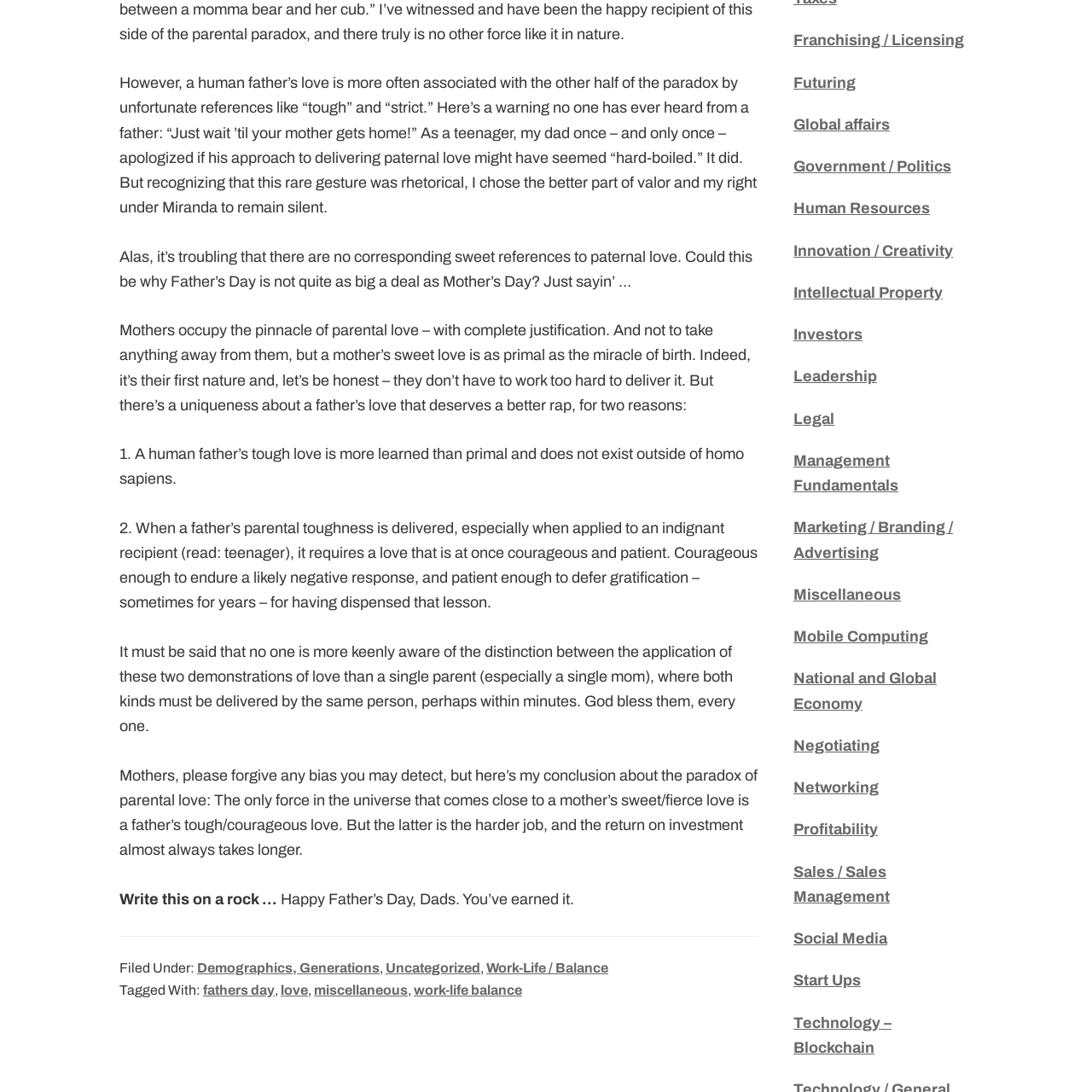Mark the bounding box of the element that matches the following description: "Sales / Sales Management".

[0.727, 0.79, 0.815, 0.829]